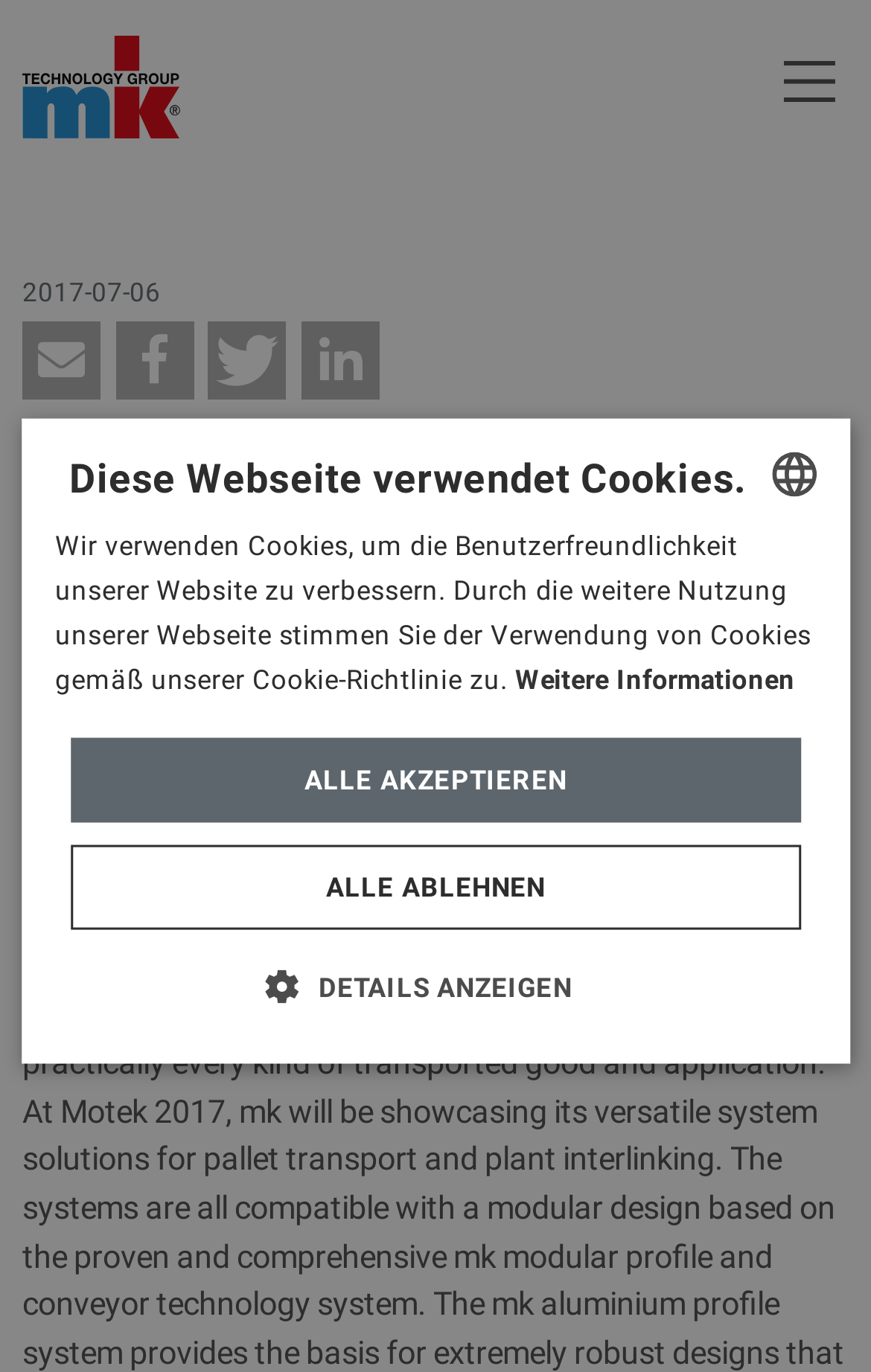Locate the bounding box coordinates of the element that should be clicked to fulfill the instruction: "Send by email".

[0.026, 0.235, 0.115, 0.292]